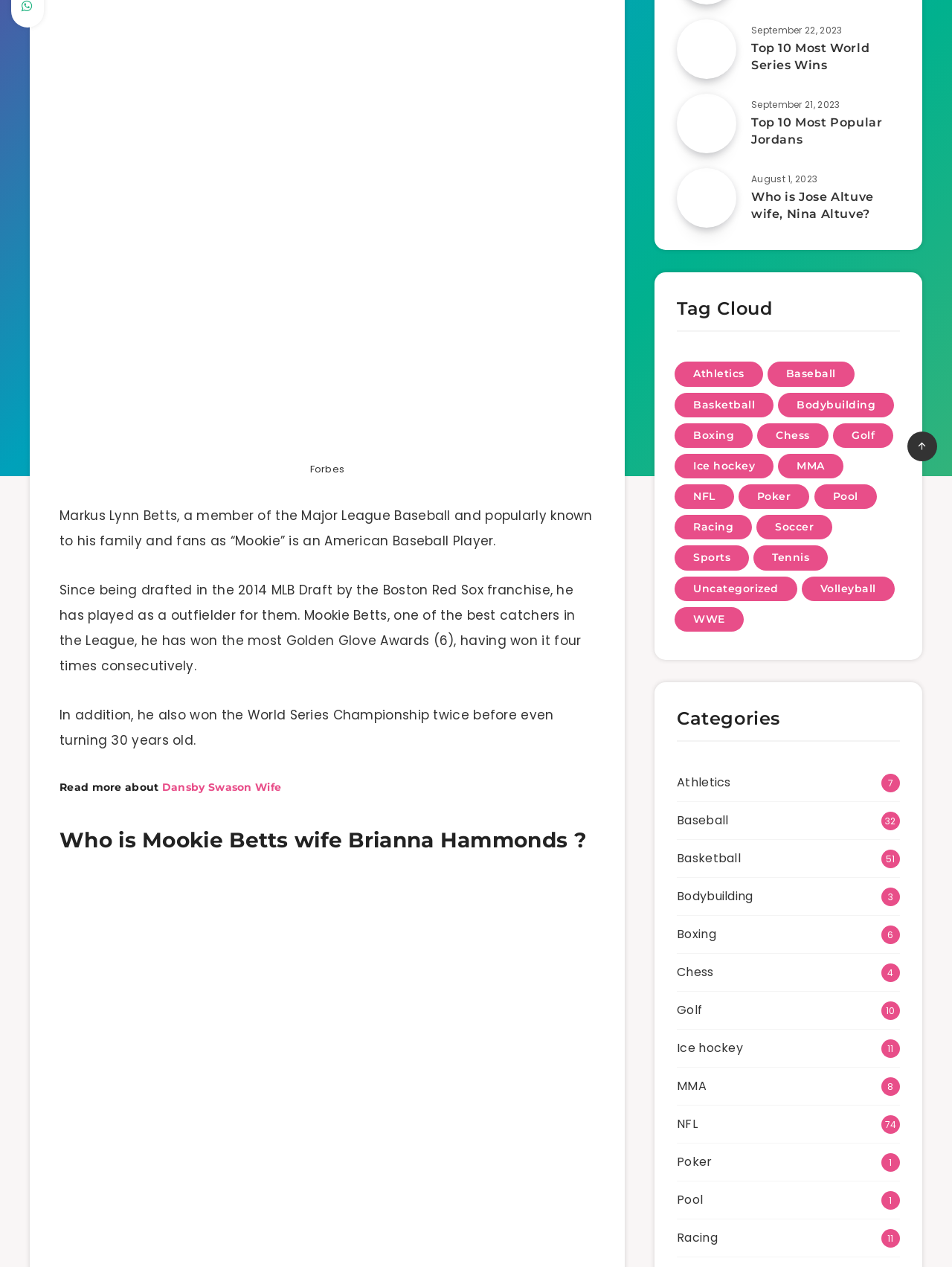Return the bounding box coordinates of the UI element that corresponds to this description: "Dansby Swason Wife". The coordinates must be given as four float numbers in the range of 0 and 1, [left, top, right, bottom].

[0.17, 0.616, 0.295, 0.626]